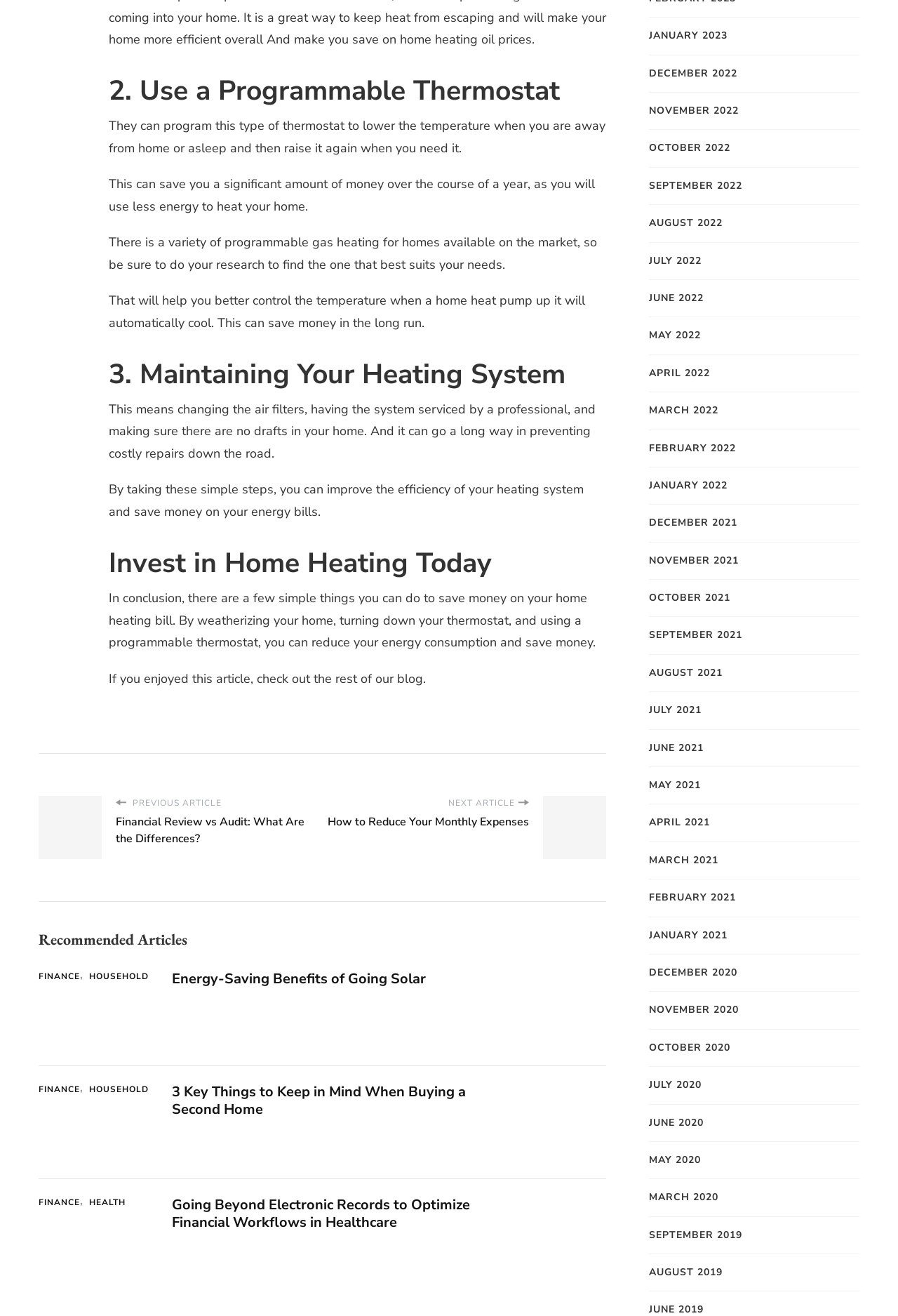Please determine the bounding box coordinates of the clickable area required to carry out the following instruction: "Read the 'Energy-Saving Benefits of Going Solar' article". The coordinates must be four float numbers between 0 and 1, represented as [left, top, right, bottom].

[0.168, 0.737, 0.566, 0.751]